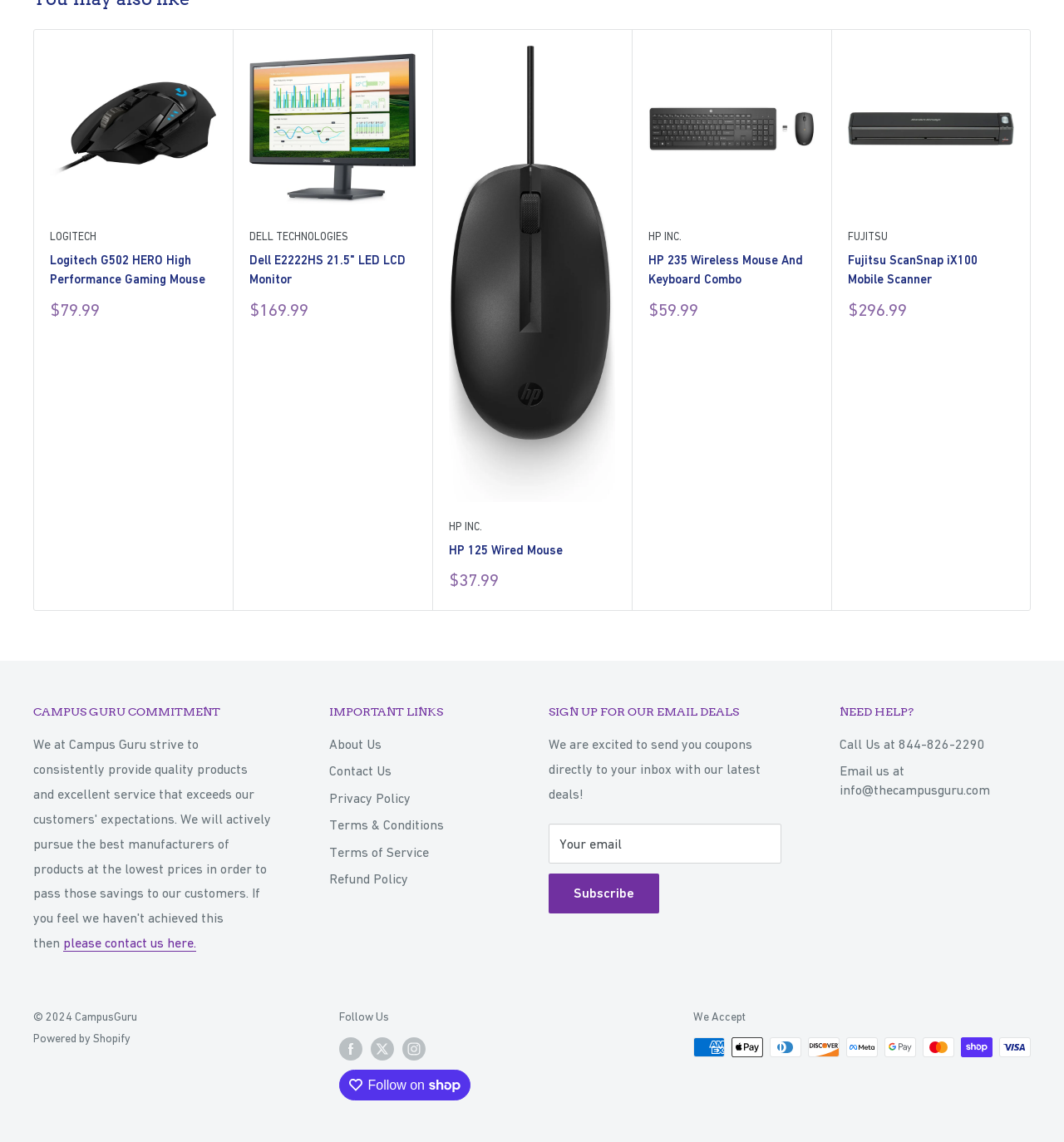Determine the bounding box coordinates of the clickable element to complete this instruction: "Click the 'Next' button". Provide the coordinates in the format of four float numbers between 0 and 1, [left, top, right, bottom].

[0.955, 0.268, 0.982, 0.293]